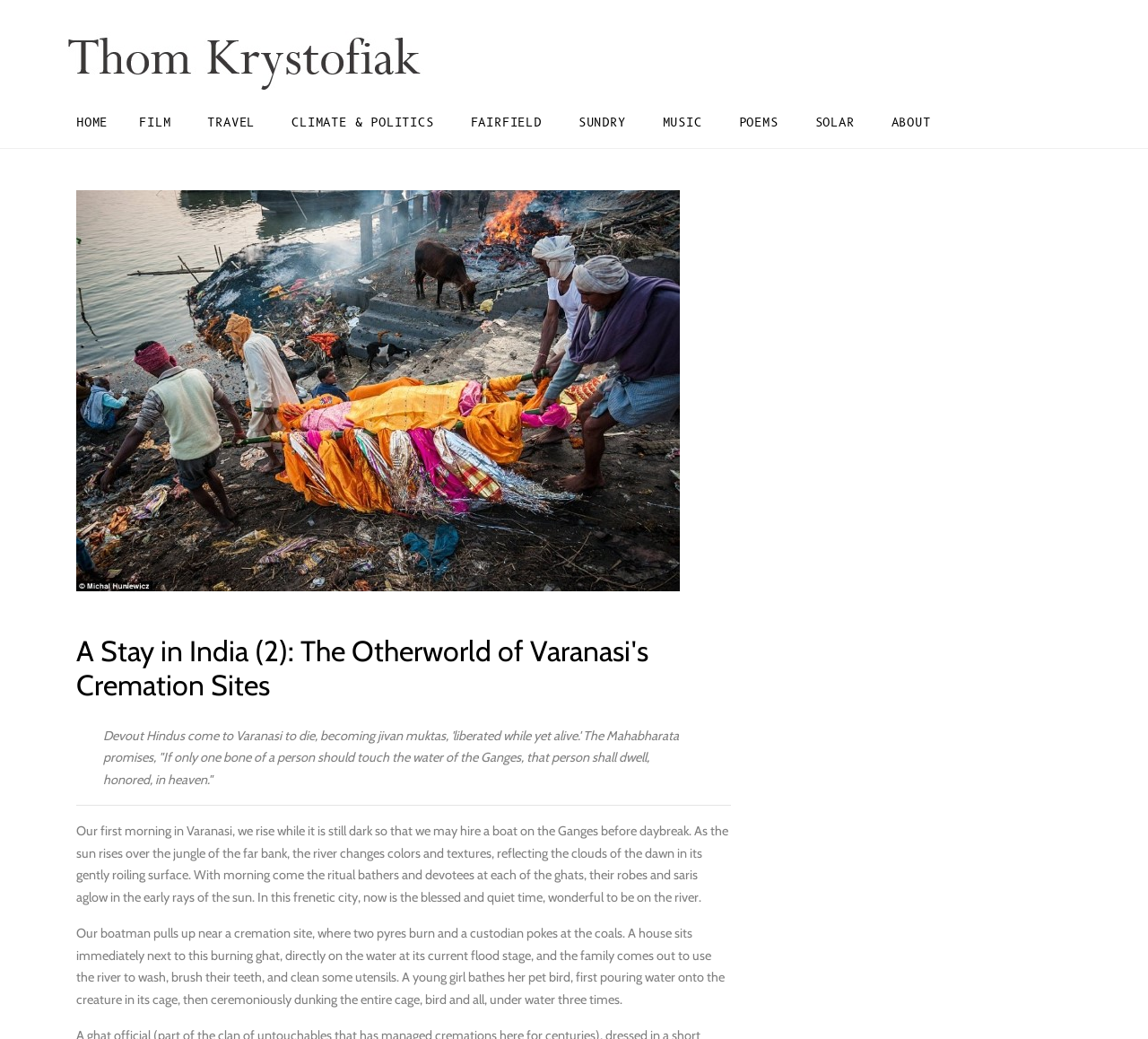What is the family doing near the cremation site?
Using the image, respond with a single word or phrase.

Washing and cleaning